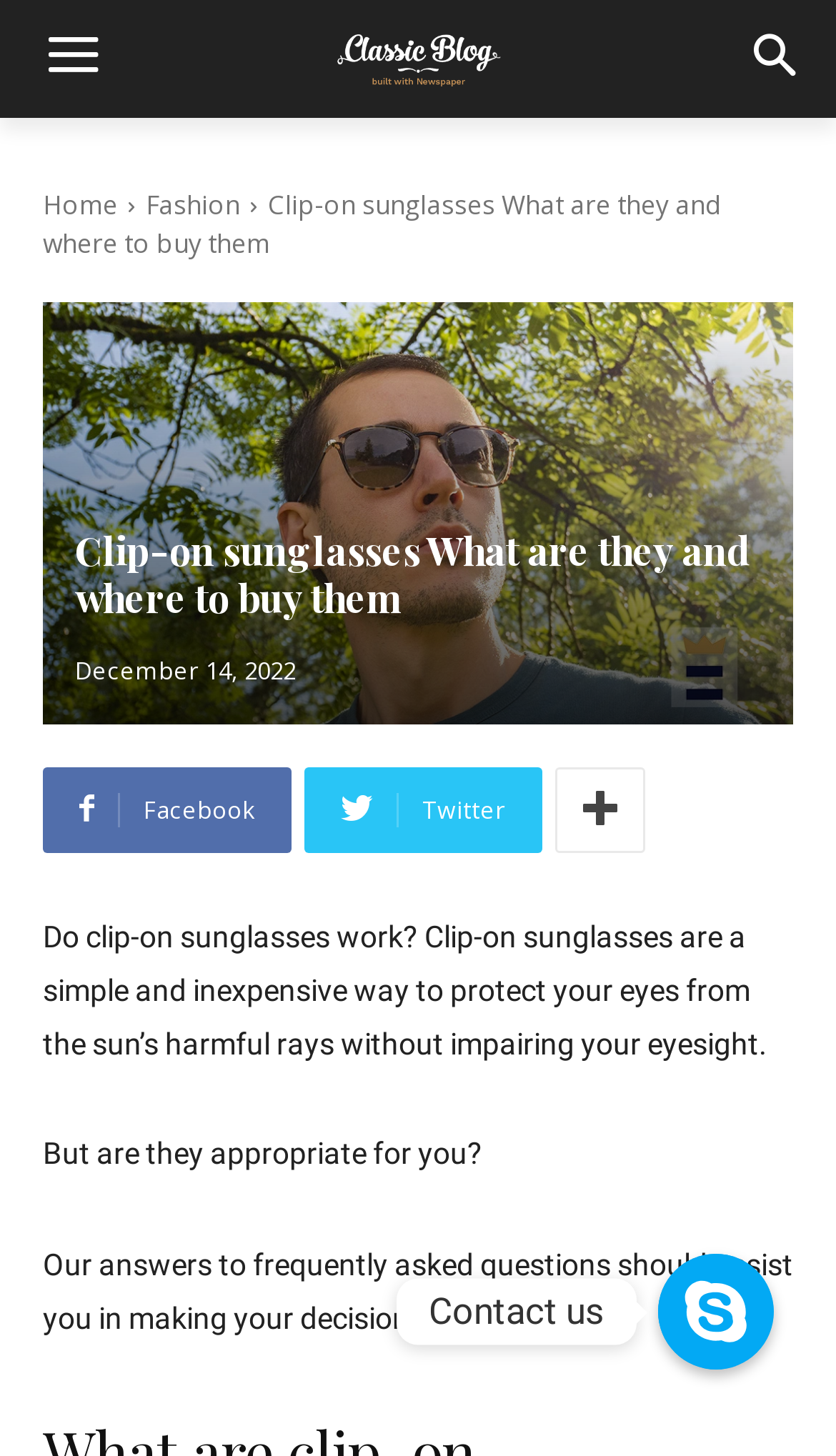Using the element description: "Contact us", determine the bounding box coordinates for the specified UI element. The coordinates should be four float numbers between 0 and 1, [left, top, right, bottom].

[0.787, 0.861, 0.926, 0.941]